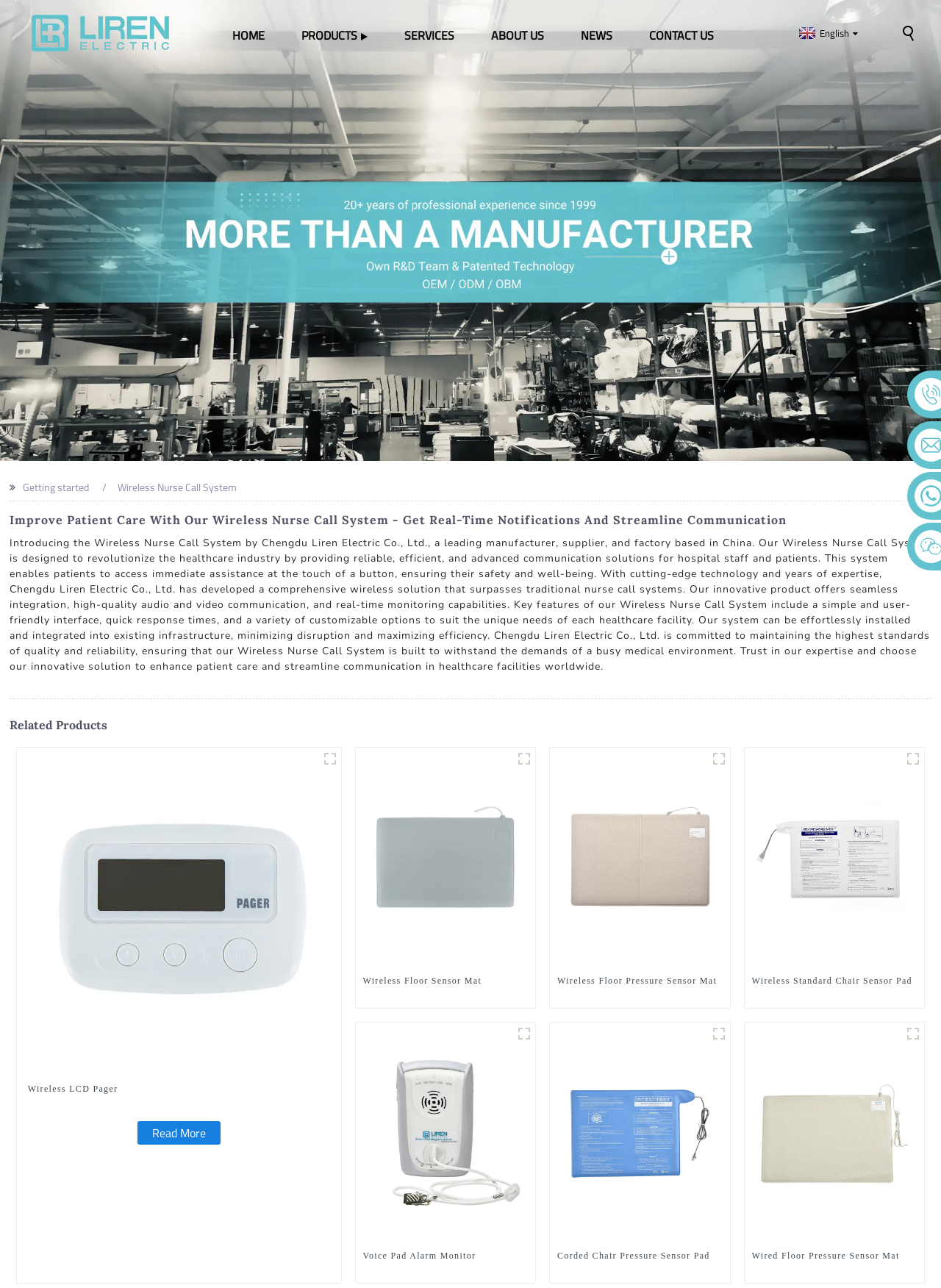What is the purpose of the Wireless Nurse Call System?
Look at the image and provide a short answer using one word or a phrase.

To provide reliable, efficient, and advanced communication solutions for hospital staff and patients